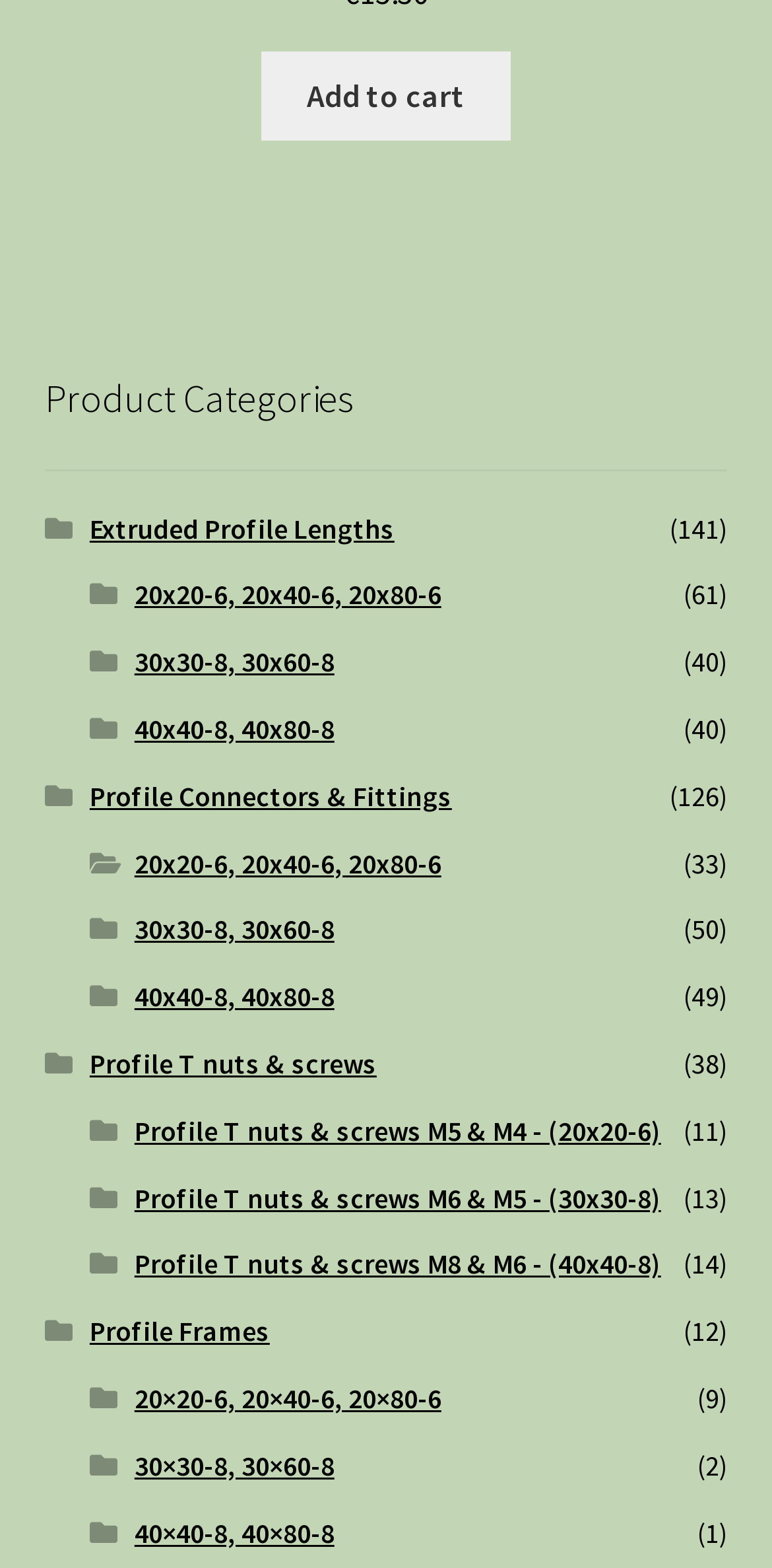Please find the bounding box coordinates of the element's region to be clicked to carry out this instruction: "View product details of Aluminum T-slot profile 90L deg inside corner connector 20x20-6mm, 8-set".

[0.339, 0.033, 0.661, 0.09]